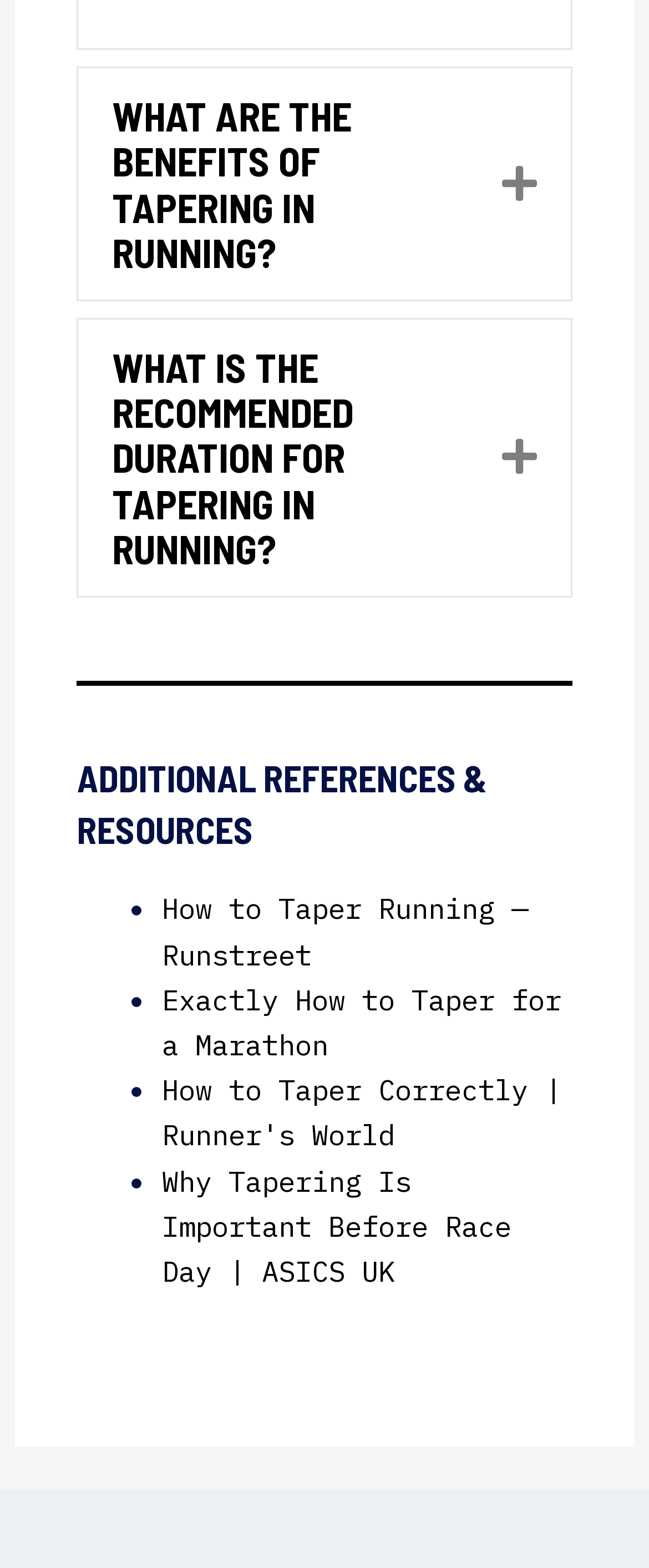Please give a succinct answer to the question in one word or phrase:
How many reference links are provided?

4